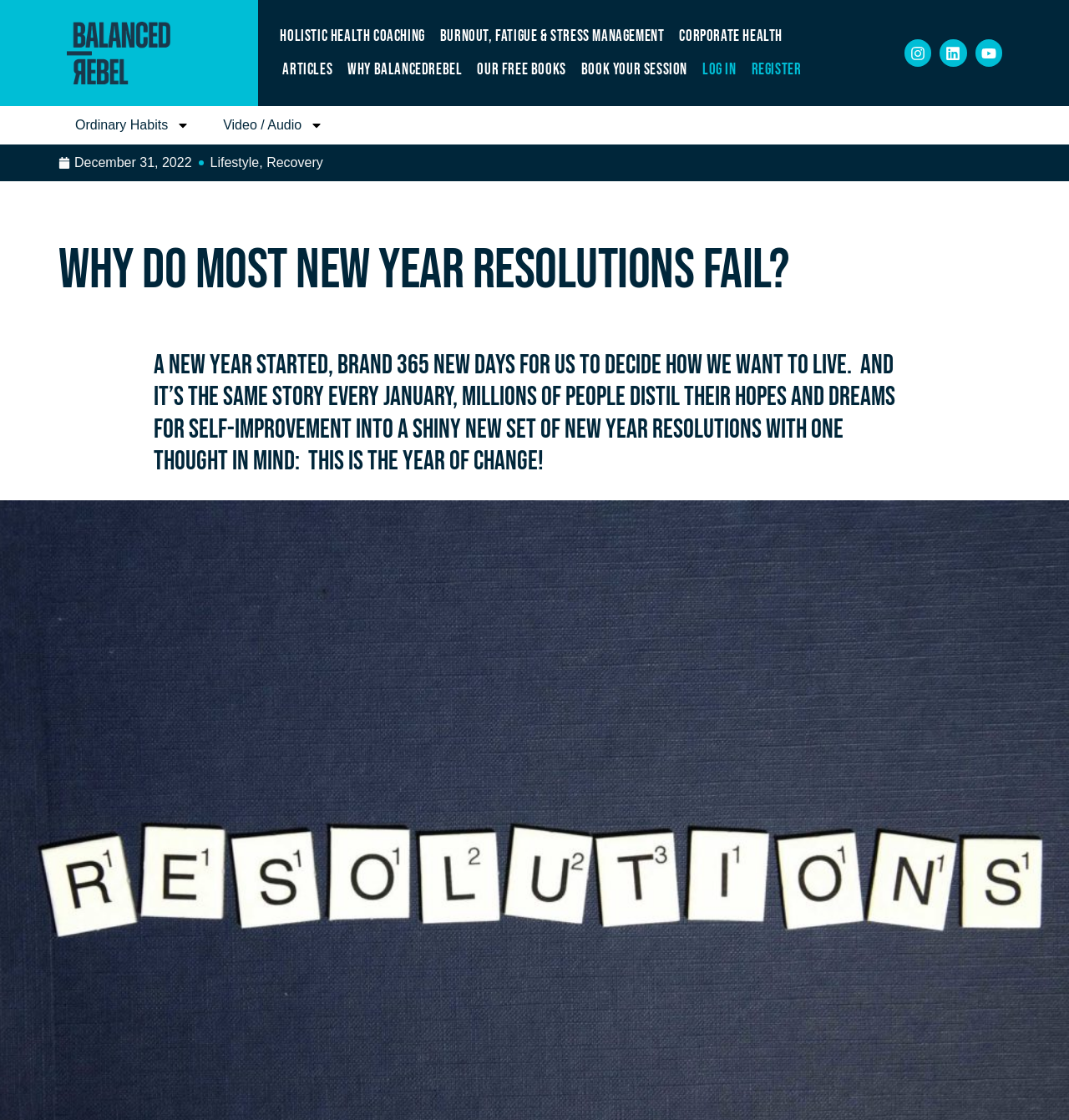How many social media links are there?
Look at the image and provide a short answer using one word or a phrase.

3